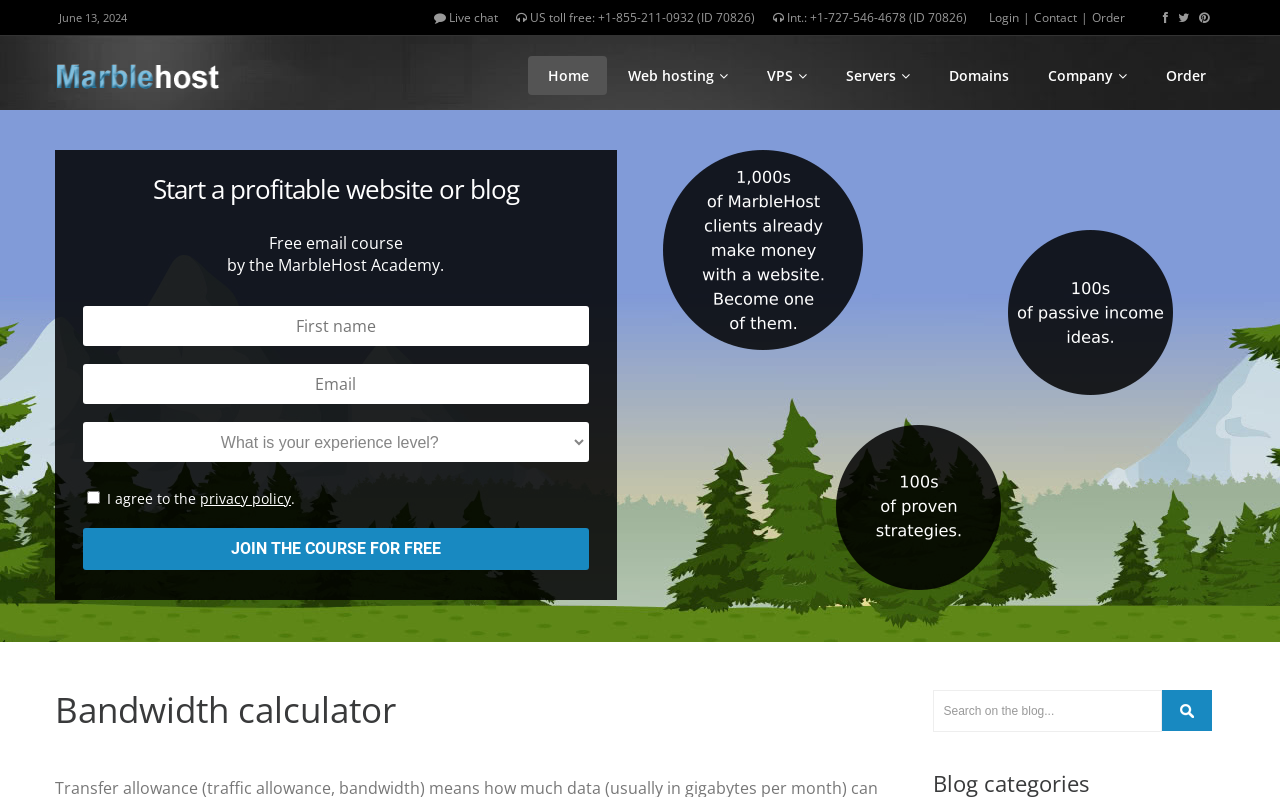Please locate the bounding box coordinates of the element that should be clicked to achieve the given instruction: "Click on Order".

[0.853, 0.0, 0.879, 0.044]